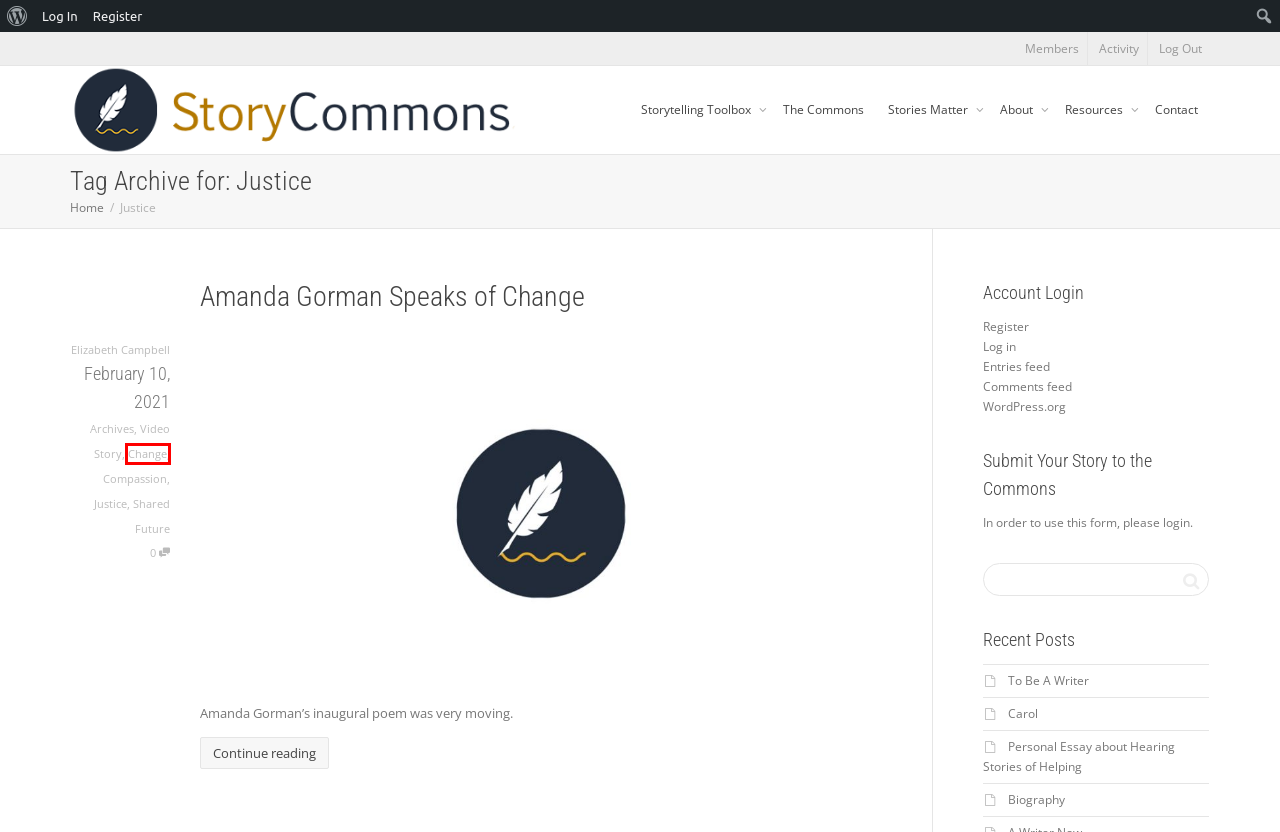You have a screenshot of a webpage with an element surrounded by a red bounding box. Choose the webpage description that best describes the new page after clicking the element inside the red bounding box. Here are the candidates:
A. Change – Story Commons
B. Amanda Gorman Speaks of Change – Story Commons
C. Activity – Story Commons
D. Story Commons
E. Elizabeth Campbell – Story Commons
F. Story Commons – Connecting the human family, one story at a time.
G. Archives – Story Commons
H. Comments for Story Commons

A